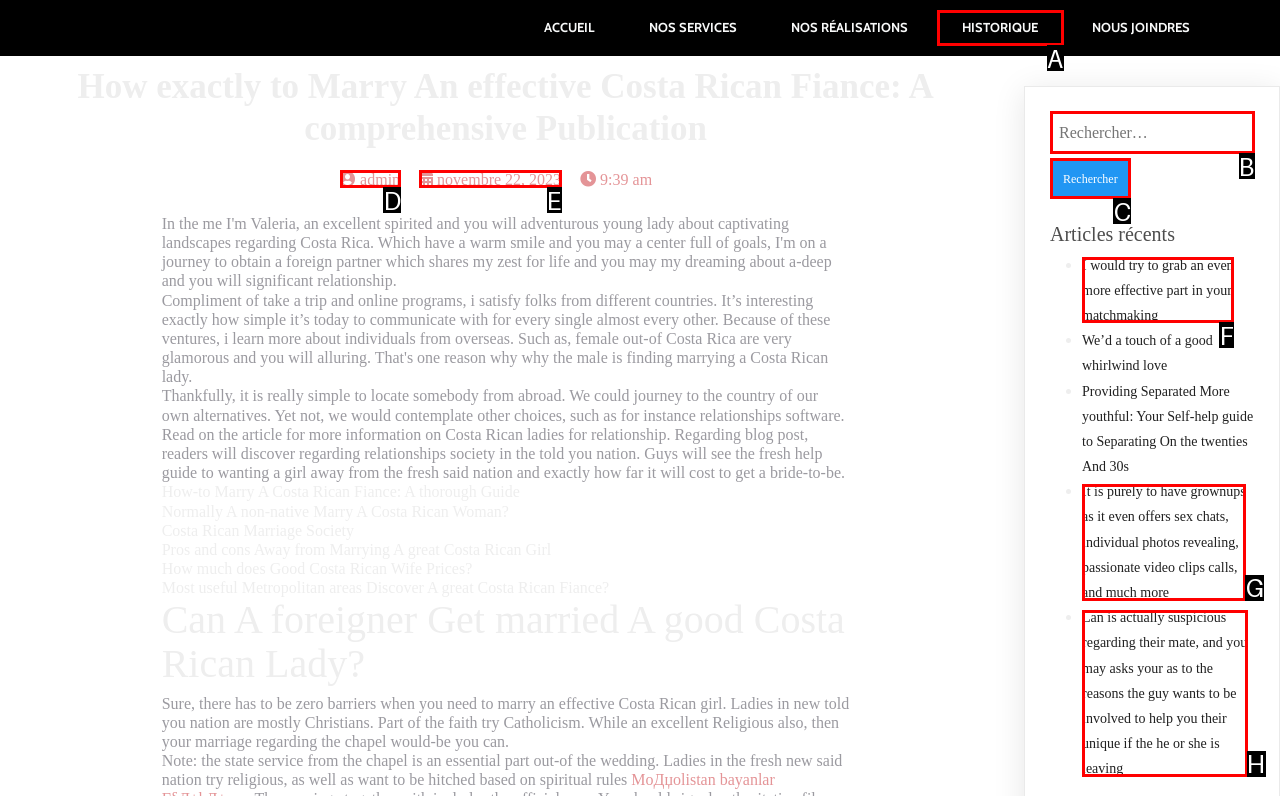Determine the HTML element to click for the instruction: Click on the 'admin' link.
Answer with the letter corresponding to the correct choice from the provided options.

D